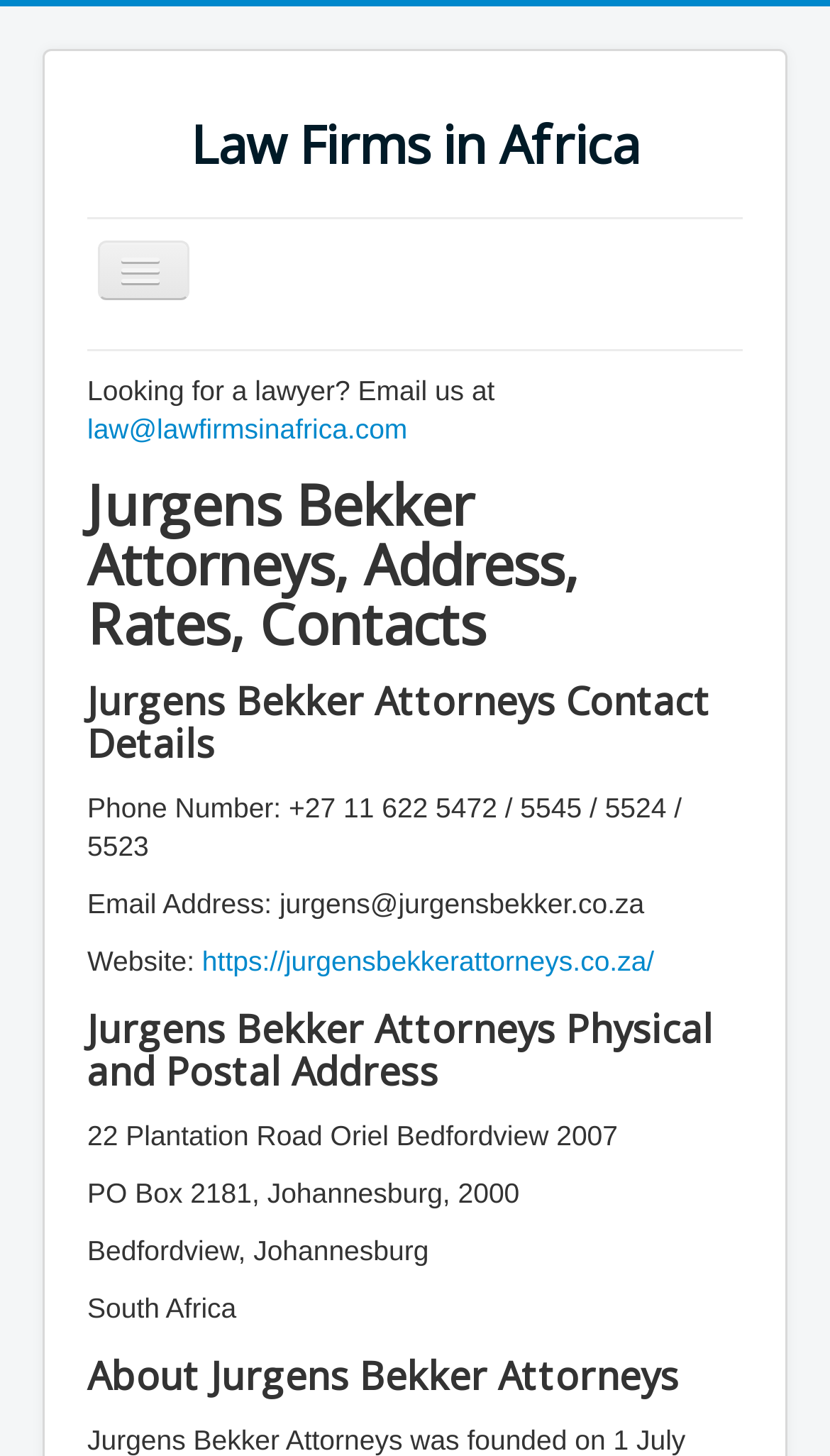Summarize the contents and layout of the webpage in detail.

The webpage is about Jurgens Bekker Attorneys, a law firm. At the top, there is a link to "Law Firms in Africa" on the left side, and a toggle menu icon on the right side. Below the toggle menu icon, there is a call-to-action text "Looking for a lawyer? Email us at" followed by an email address "law@lawfirmsinafrica.com".

The main content of the webpage is divided into sections. The first section is headed "Jurgens Bekker Attorneys, Address, Rates, Contacts" and provides contact details, including phone numbers, email address, and website. The website link is placed next to the "Website:" label.

The second section is headed "Jurgens Bekker Attorneys Contact Details" and lists the phone numbers, email address, and website again. The third section is headed "Jurgens Bekker Attorneys Physical and Postal Address" and provides the physical address, postal address, and location of the law firm.

Finally, there is a section headed "About Jurgens Bekker Attorneys" at the bottom of the page, but its content is not specified. Overall, the webpage is focused on providing contact information and address details of Jurgens Bekker Attorneys.